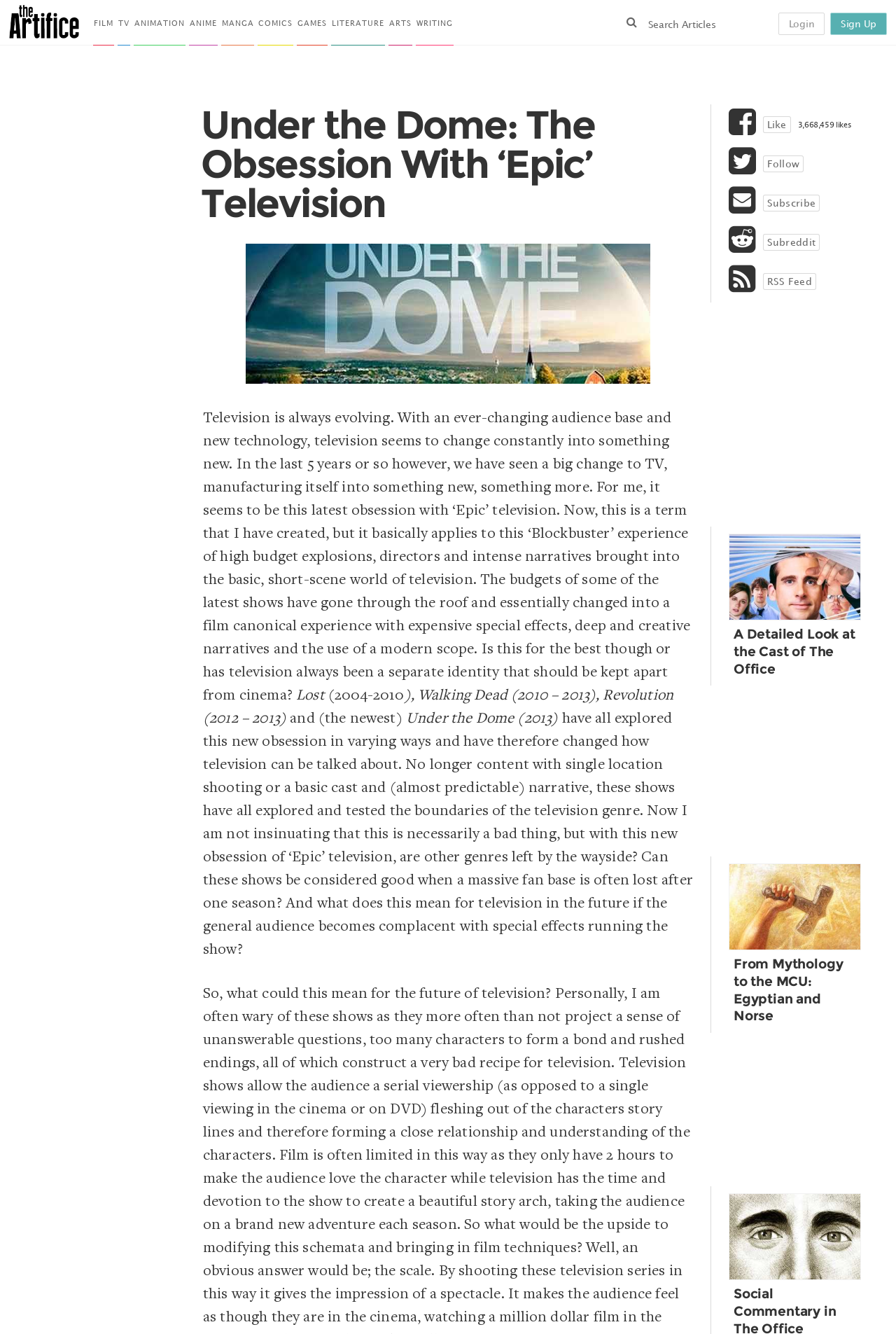Please identify the bounding box coordinates of the element I need to click to follow this instruction: "Like the article".

[0.851, 0.087, 0.883, 0.1]